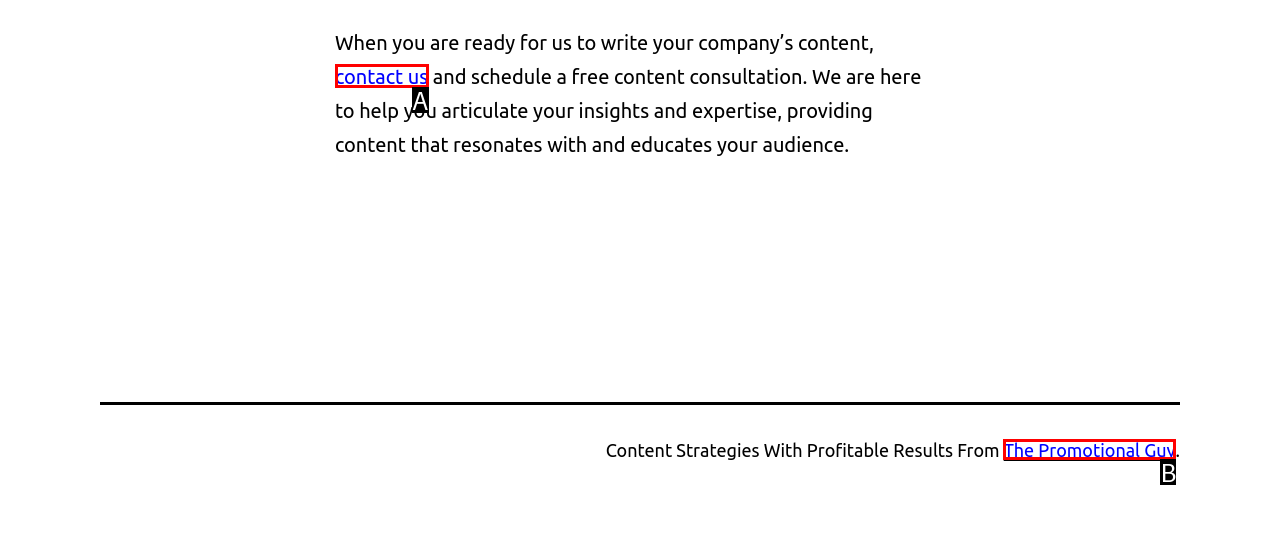Based on the element description: The Promotional Guy, choose the best matching option. Provide the letter of the option directly.

B